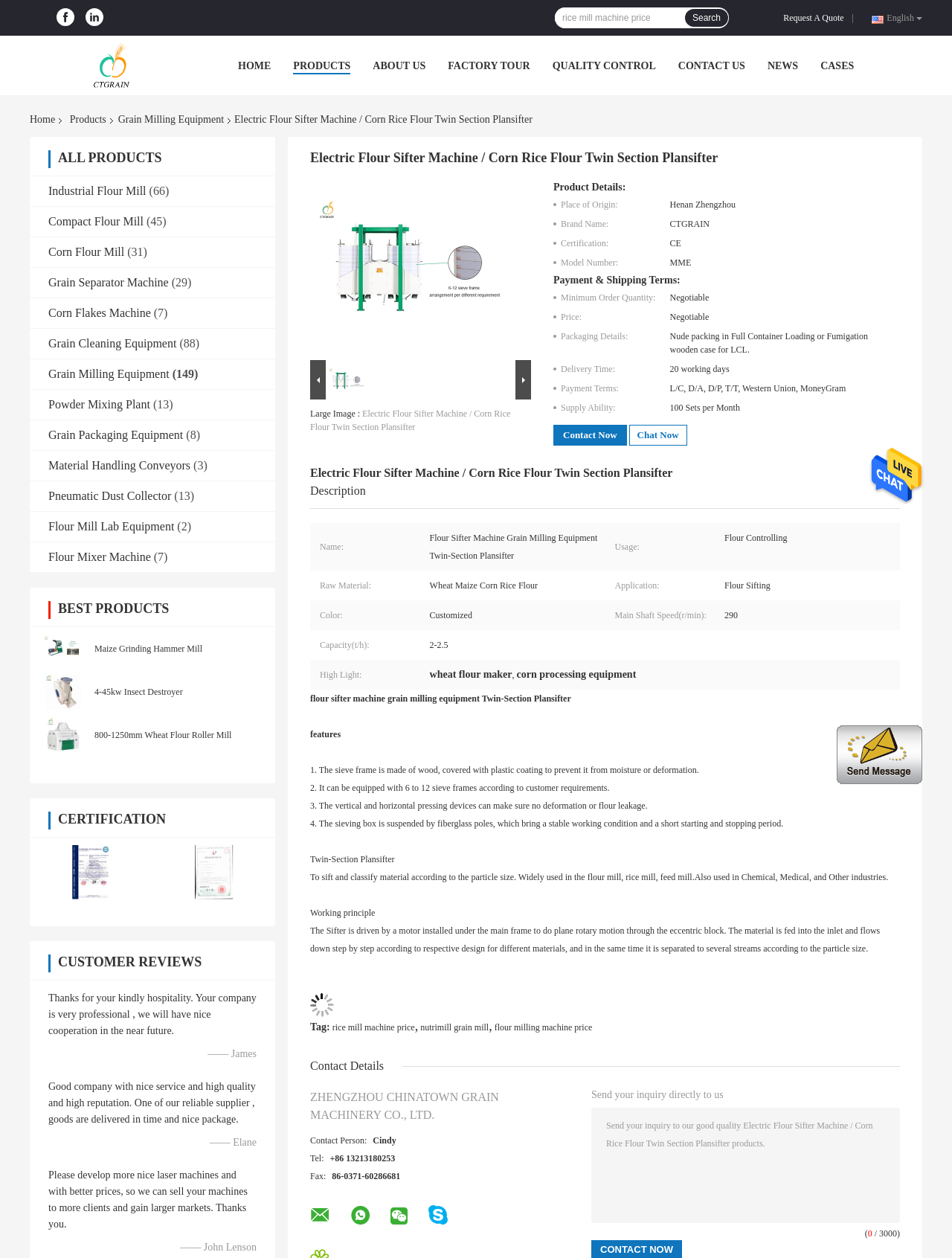Please mark the bounding box coordinates of the area that should be clicked to carry out the instruction: "View industrial flour mill products".

[0.051, 0.146, 0.154, 0.158]